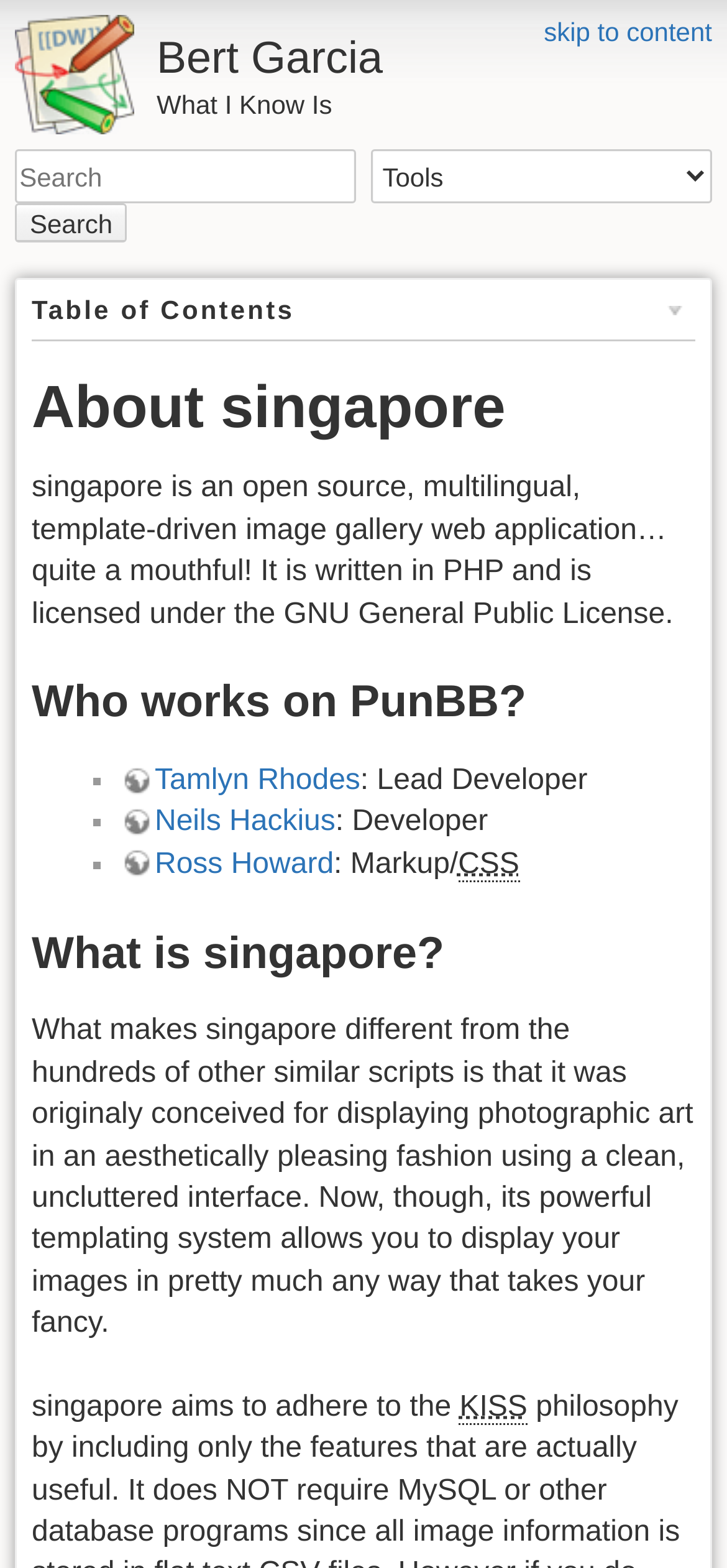Find the bounding box coordinates of the area to click in order to follow the instruction: "learn about Tamlyn Rhodes".

[0.167, 0.488, 0.496, 0.508]